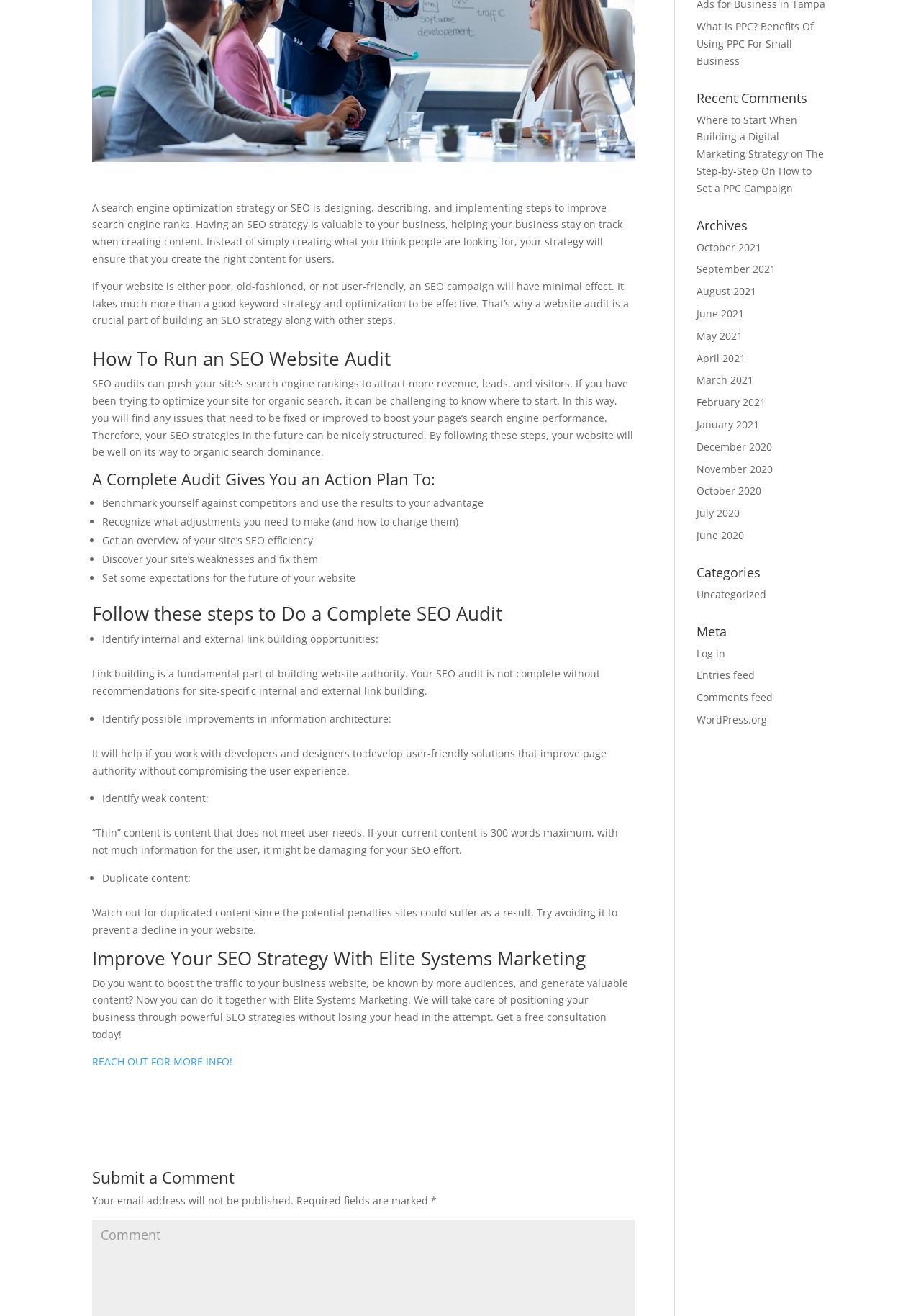Locate the UI element described by October 2021 and provide its bounding box coordinates. Use the format (top-left x, top-left y, bottom-right x, bottom-right y) with all values as floating point numbers between 0 and 1.

[0.756, 0.183, 0.827, 0.193]